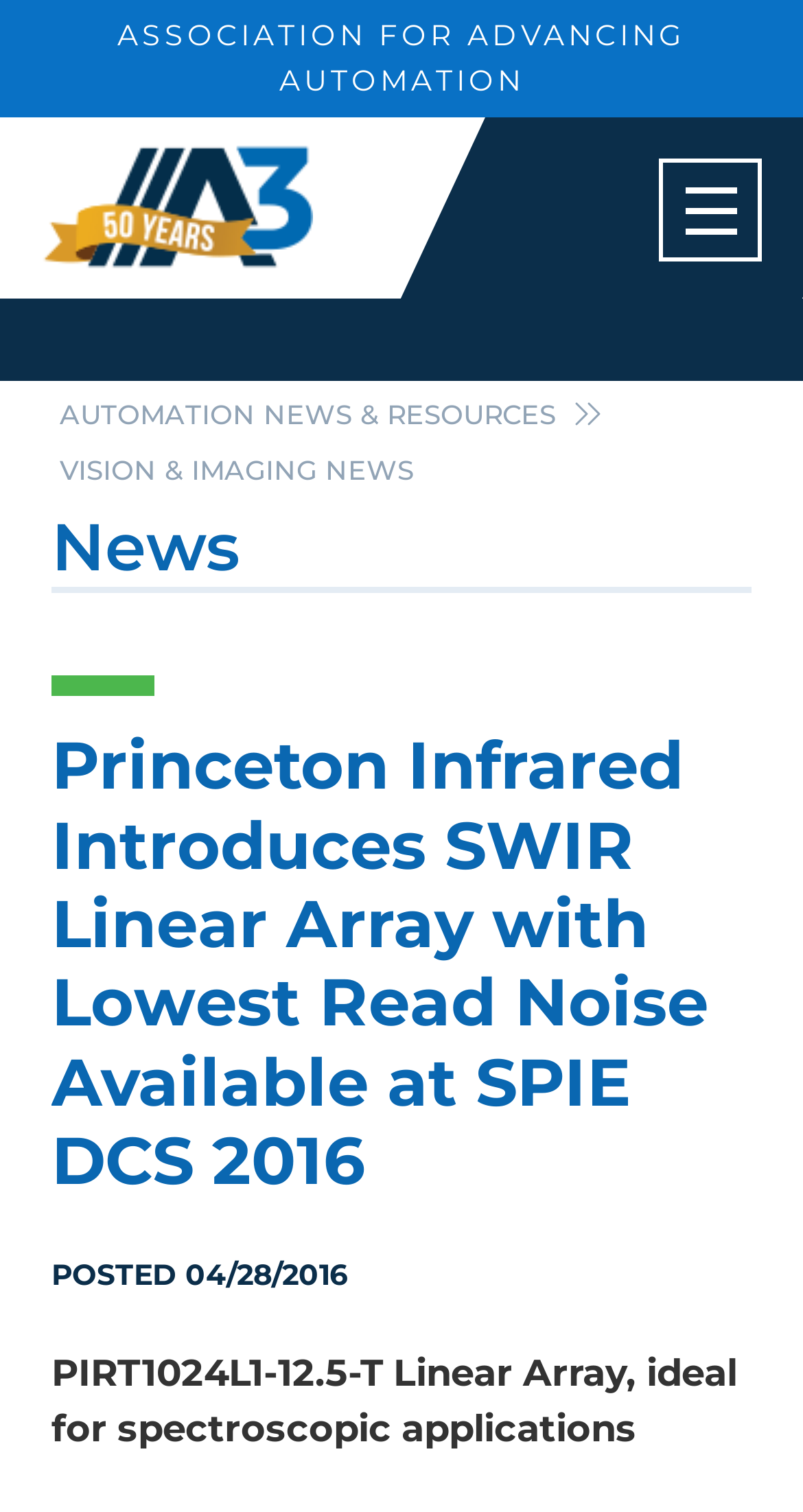Given the element description "Automation News & Resources" in the screenshot, predict the bounding box coordinates of that UI element.

[0.074, 0.263, 0.692, 0.285]